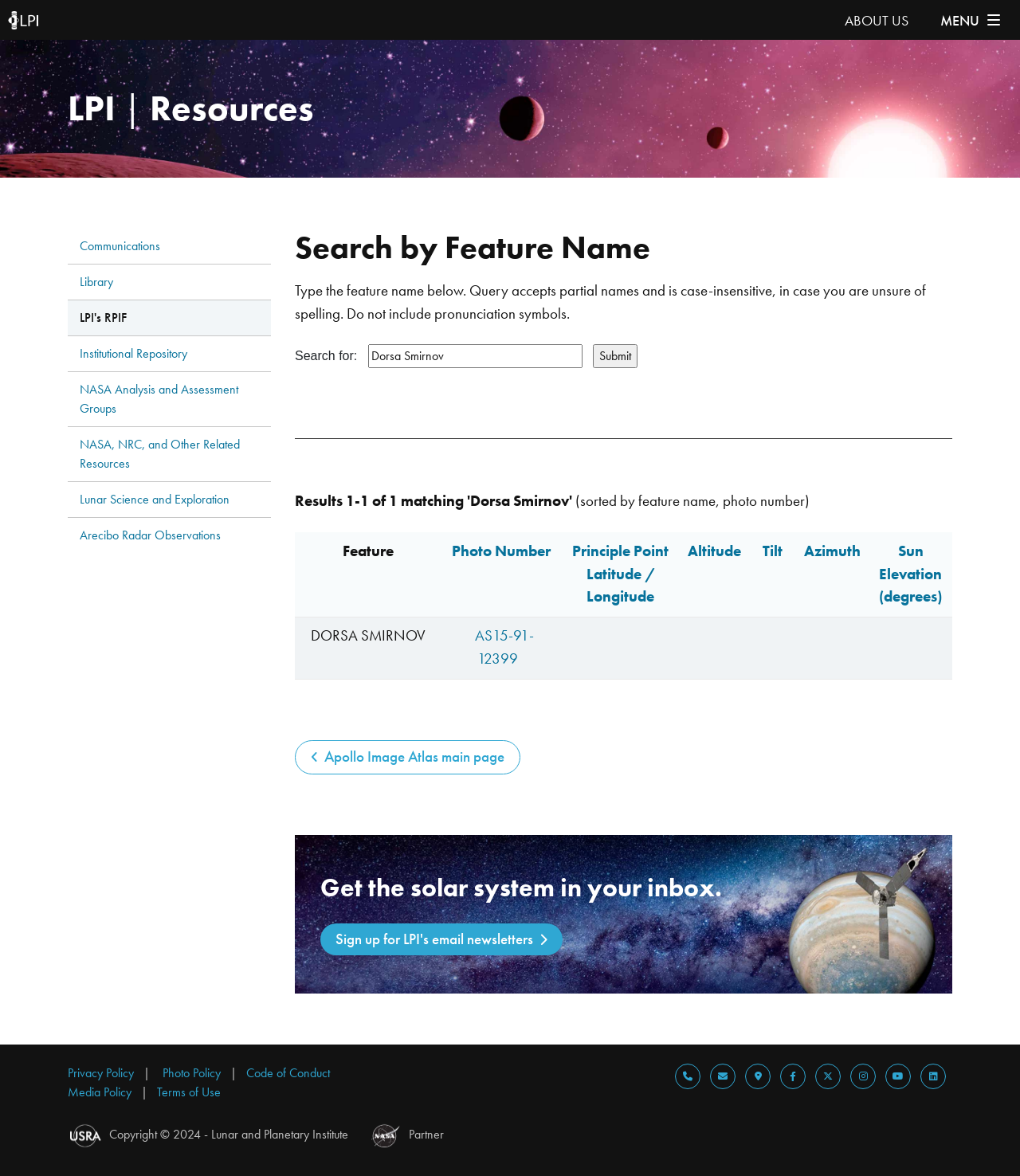Determine the bounding box coordinates of the clickable region to carry out the instruction: "View the Apollo Image Atlas main page".

[0.289, 0.63, 0.51, 0.658]